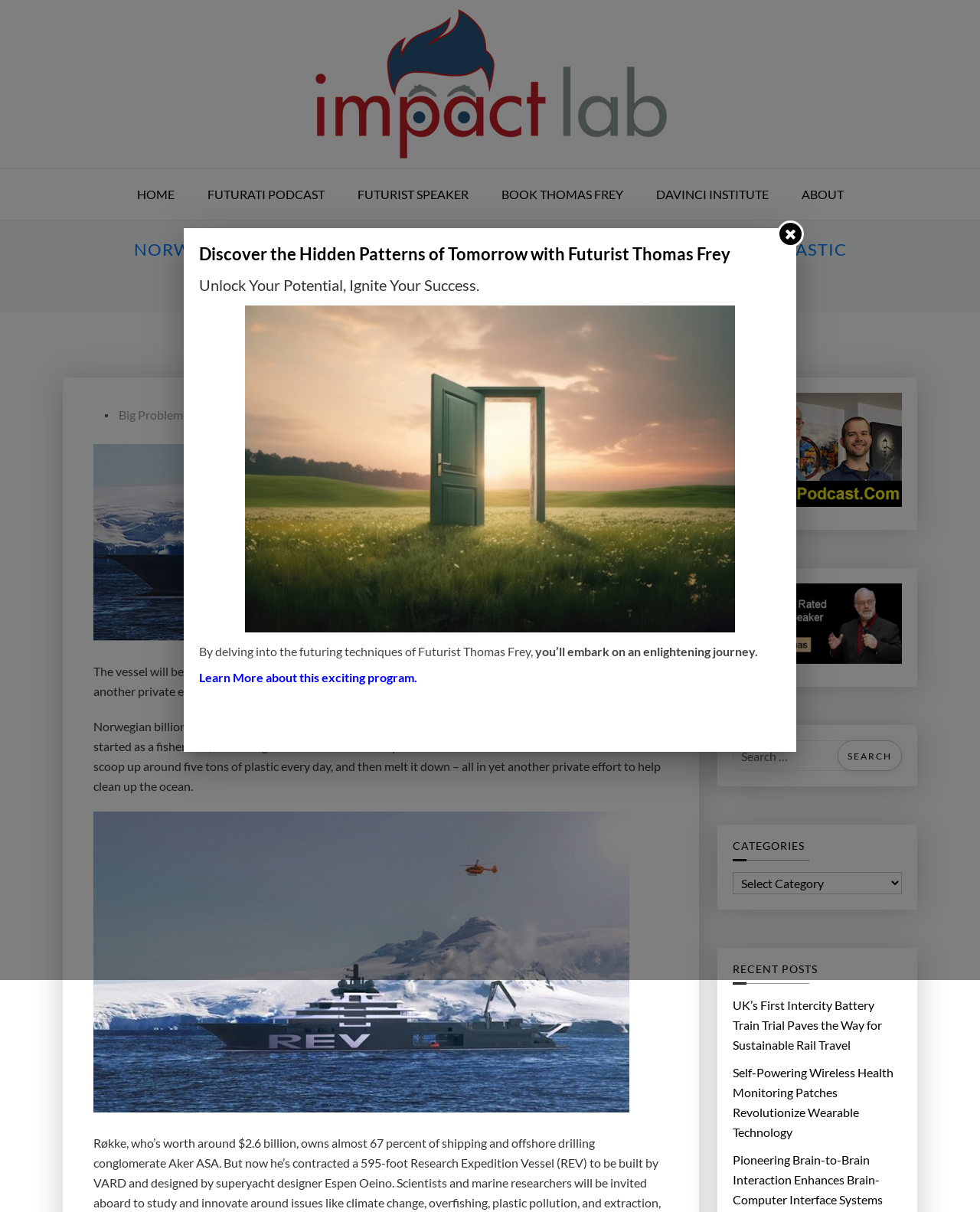Please determine the bounding box coordinates of the element to click in order to execute the following instruction: "Click on the 'HOME' link". The coordinates should be four float numbers between 0 and 1, specified as [left, top, right, bottom].

[0.124, 0.14, 0.193, 0.181]